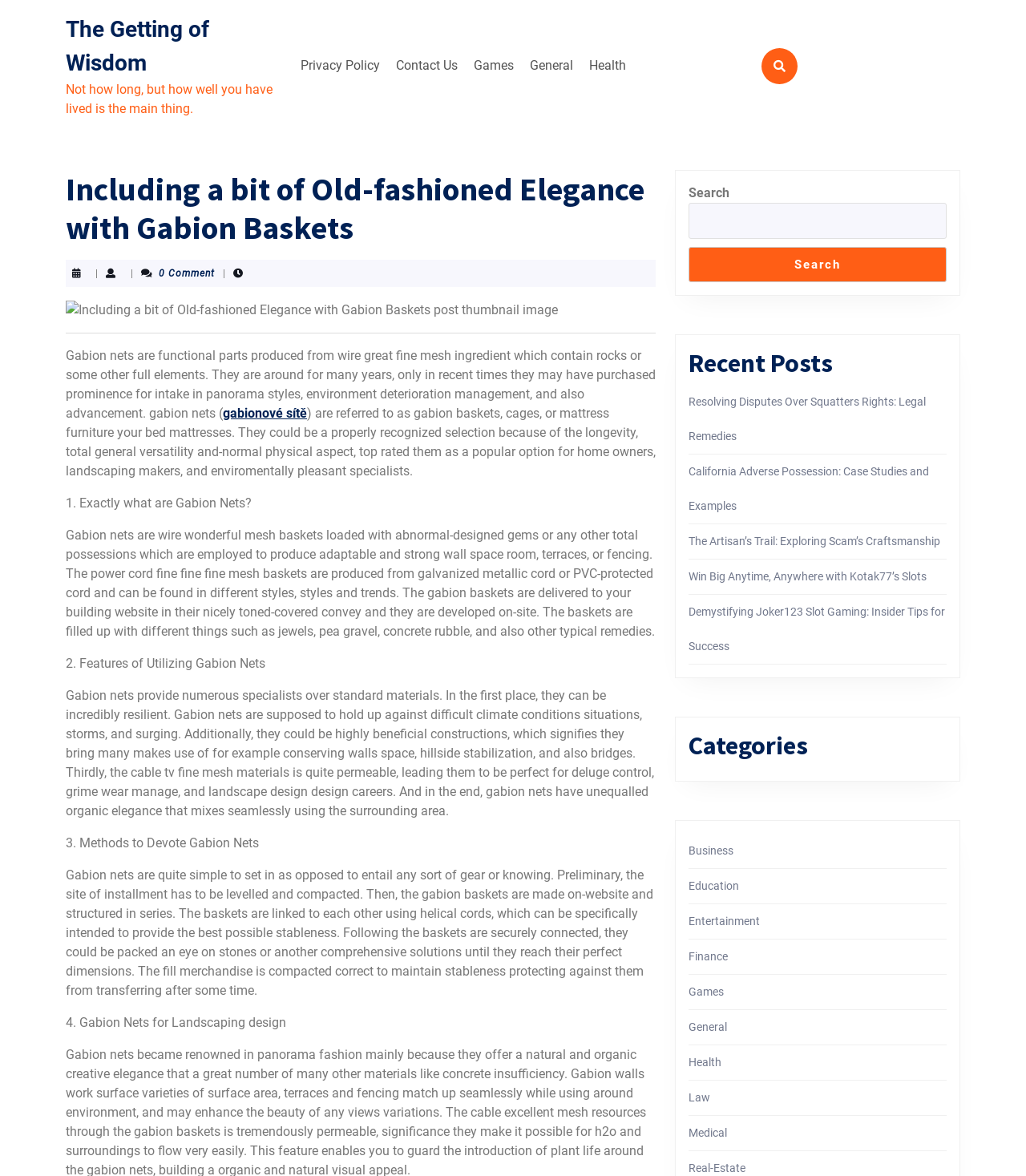Determine the bounding box coordinates of the UI element that matches the following description: "Twitter". The coordinates should be four float numbers between 0 and 1 in the format [left, top, right, bottom].

None